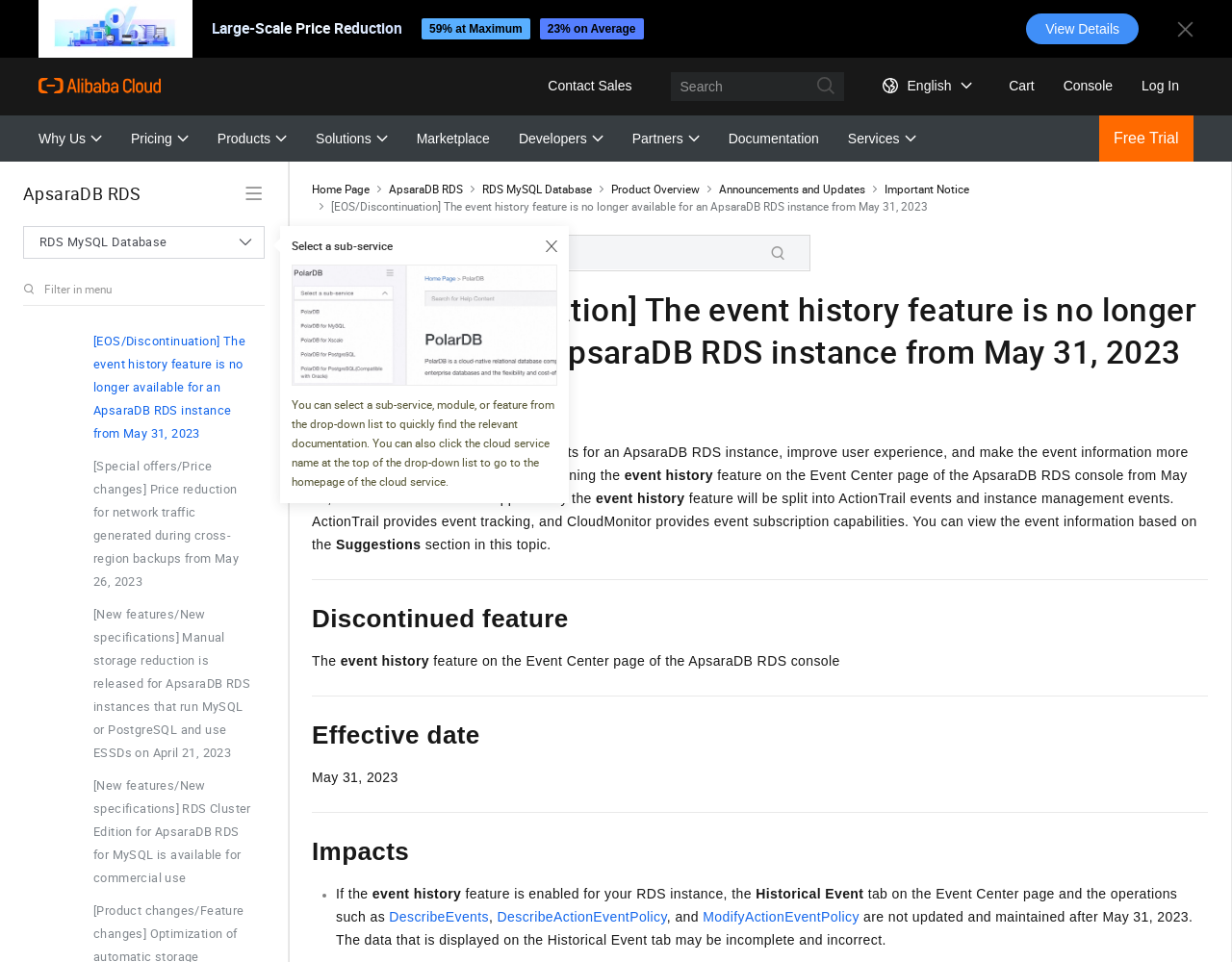Elaborate on the information and visuals displayed on the webpage.

This webpage is from the Alibaba Cloud Documentation Center, specifically about ApsaraDB RDS. At the top, there is a navigation bar with several links, including "Large-Scale Price Reduction", "Alibaba Cloud", "Contact Sales", and a search bar. Below the navigation bar, there are several links to different sections of the website, such as "Why Us", "Pricing", "Products", and "Documentation".

The main content of the page is about an announcement regarding the discontinuation of the event history feature for ApsaraDB RDS instances from May 31, 2023. The announcement is divided into several sections, including "Discontinued feature", "Effective date", "Impacts", and "Suggestions". The text explains that the event history feature will be split into ActionTrail events and instance management events, and provides information on how to view event information based on the new features.

There are several links and buttons throughout the page, including links to related topics, such as "Instance types for economy ApsaraDB RDS instances" and "Price reduction for the SQL Explorer and Audit feature". There is also a search bar at the top of the page, allowing users to search for specific help content.

In the middle of the page, there is a section with a heading "[EOS/Discontinuation] The event history feature is no longer available for an ApsaraDB RDS instance from May 31, 2023", which provides more detailed information about the discontinuation of the feature. Below this section, there are several paragraphs of text explaining the impacts of the discontinuation and providing suggestions for users.

At the bottom of the page, there are several links to related topics, such as "Home Page", "ApsaraDB RDS", and "RDS MySQL Database". There is also a section with a heading "Updated at:", which displays the date and time the page was last updated.